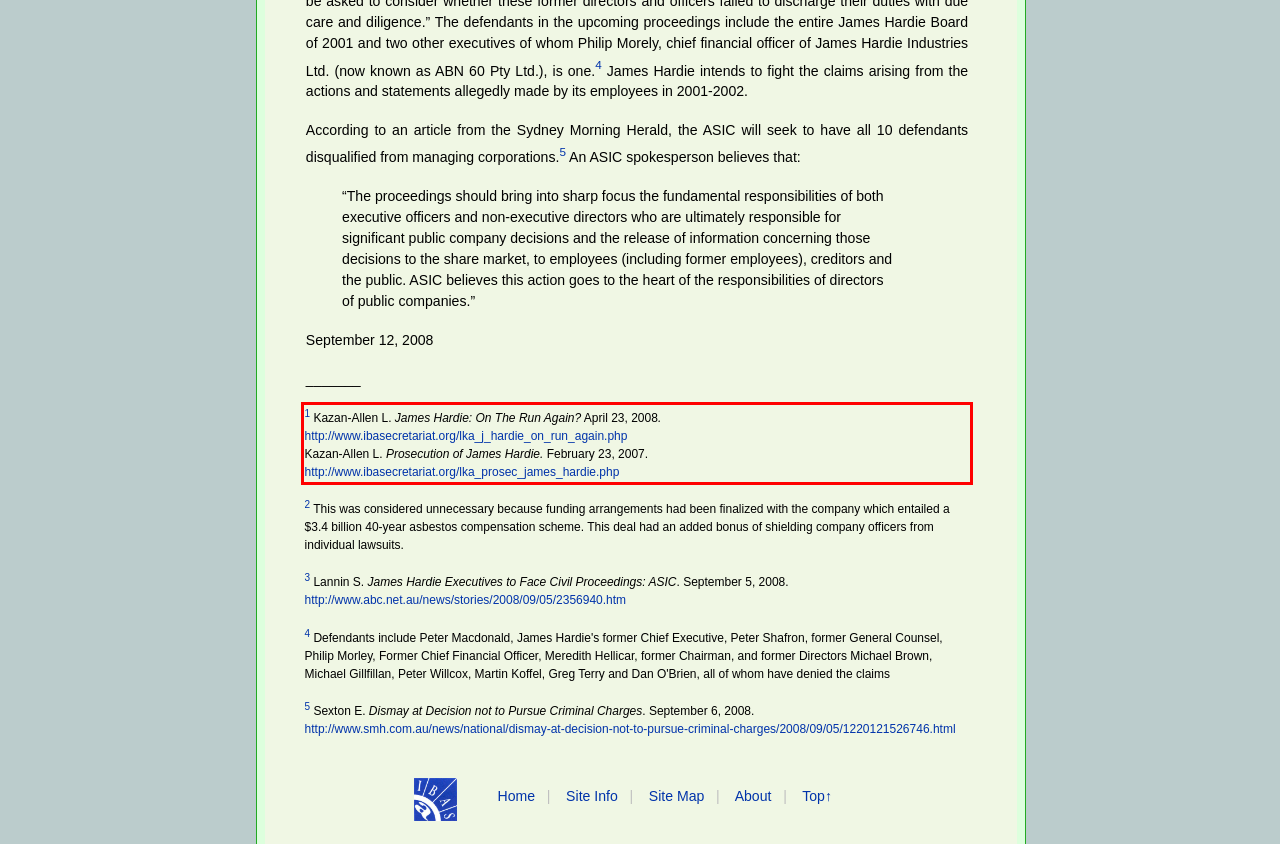Your task is to recognize and extract the text content from the UI element enclosed in the red bounding box on the webpage screenshot.

1 Kazan-Allen L. James Hardie: On The Run Again? April 23, 2008. http://www.ibasecretariat.org/lka_j_hardie_on_run_again.php Kazan-Allen L. Prosecution of James Hardie. February 23, 2007. http://www.ibasecretariat.org/lka_prosec_james_hardie.php